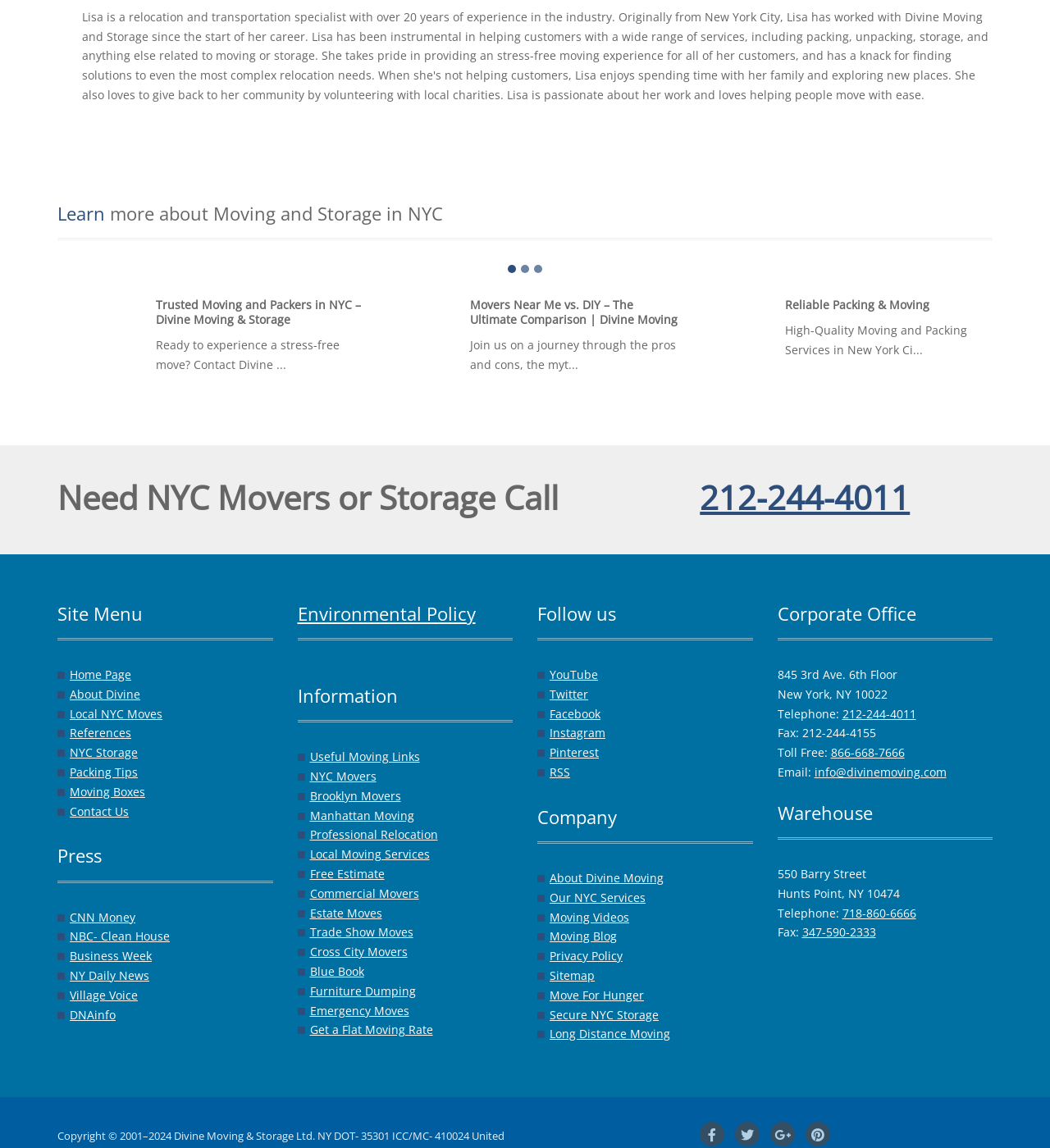What social media platforms can users follow the company on?
Answer with a single word or phrase by referring to the visual content.

YouTube, Twitter, Facebook, Instagram, Pinterest, RSS